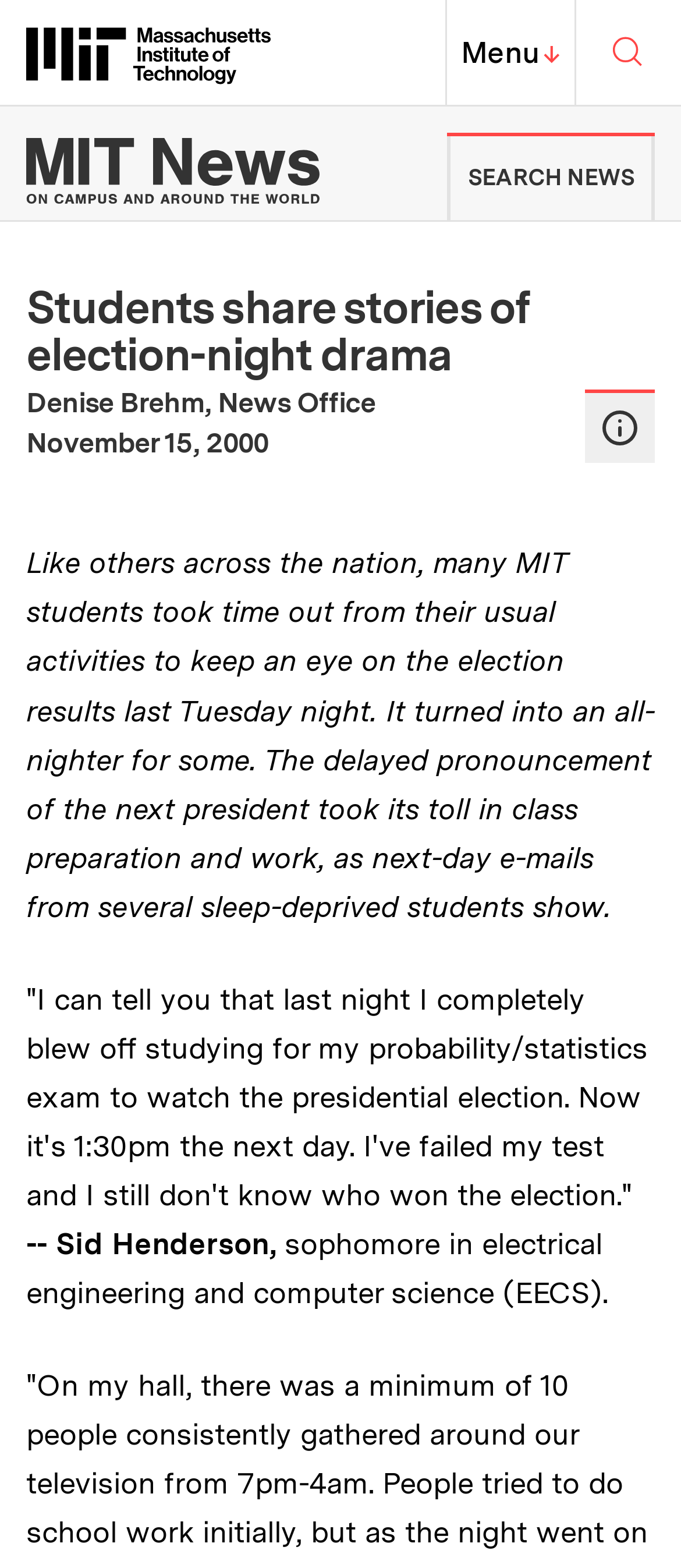Respond to the question below with a concise word or phrase:
What is the date of the publication?

November 15, 2000